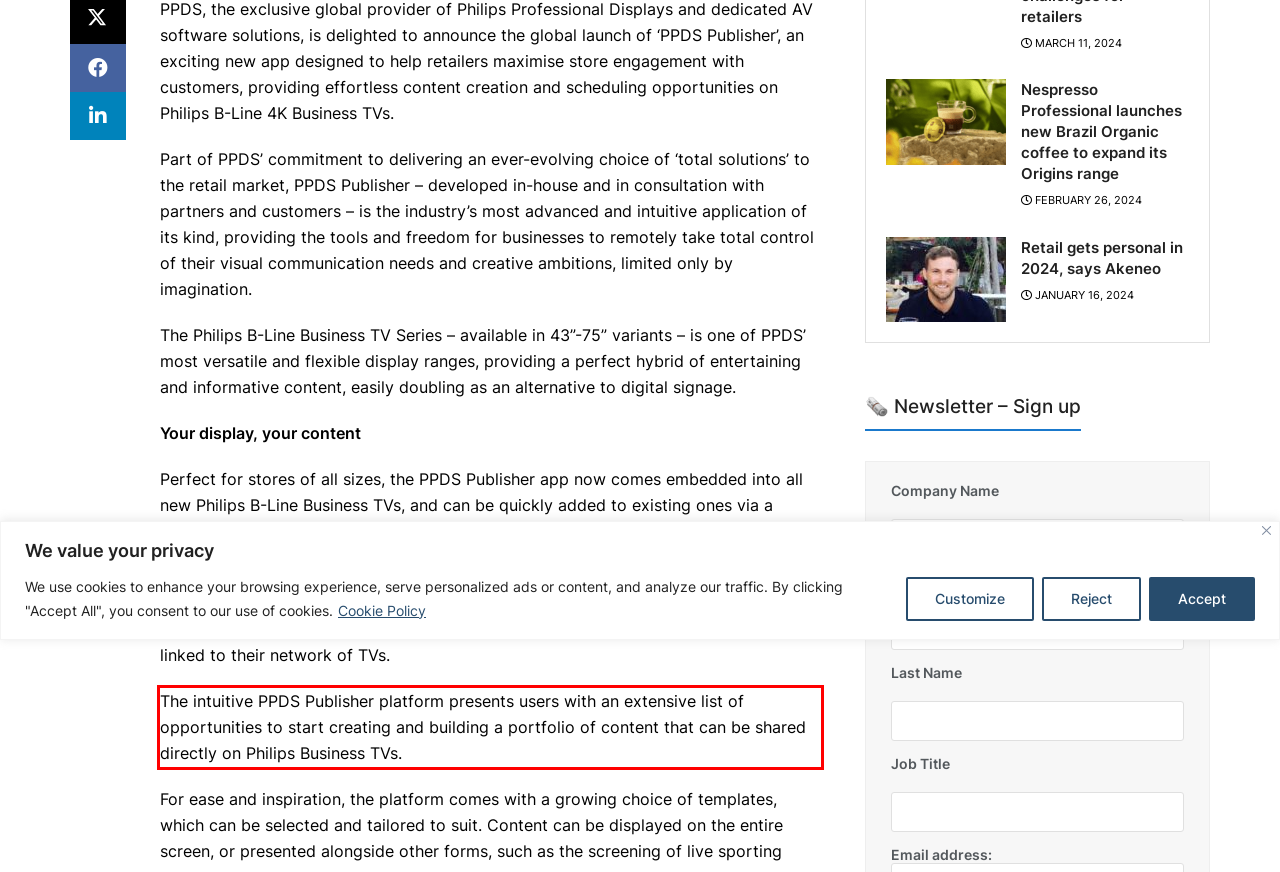Locate the red bounding box in the provided webpage screenshot and use OCR to determine the text content inside it.

The intuitive PPDS Publisher platform presents users with an extensive list of opportunities to start creating and building a portfolio of content that can be shared directly on Philips Business TVs.